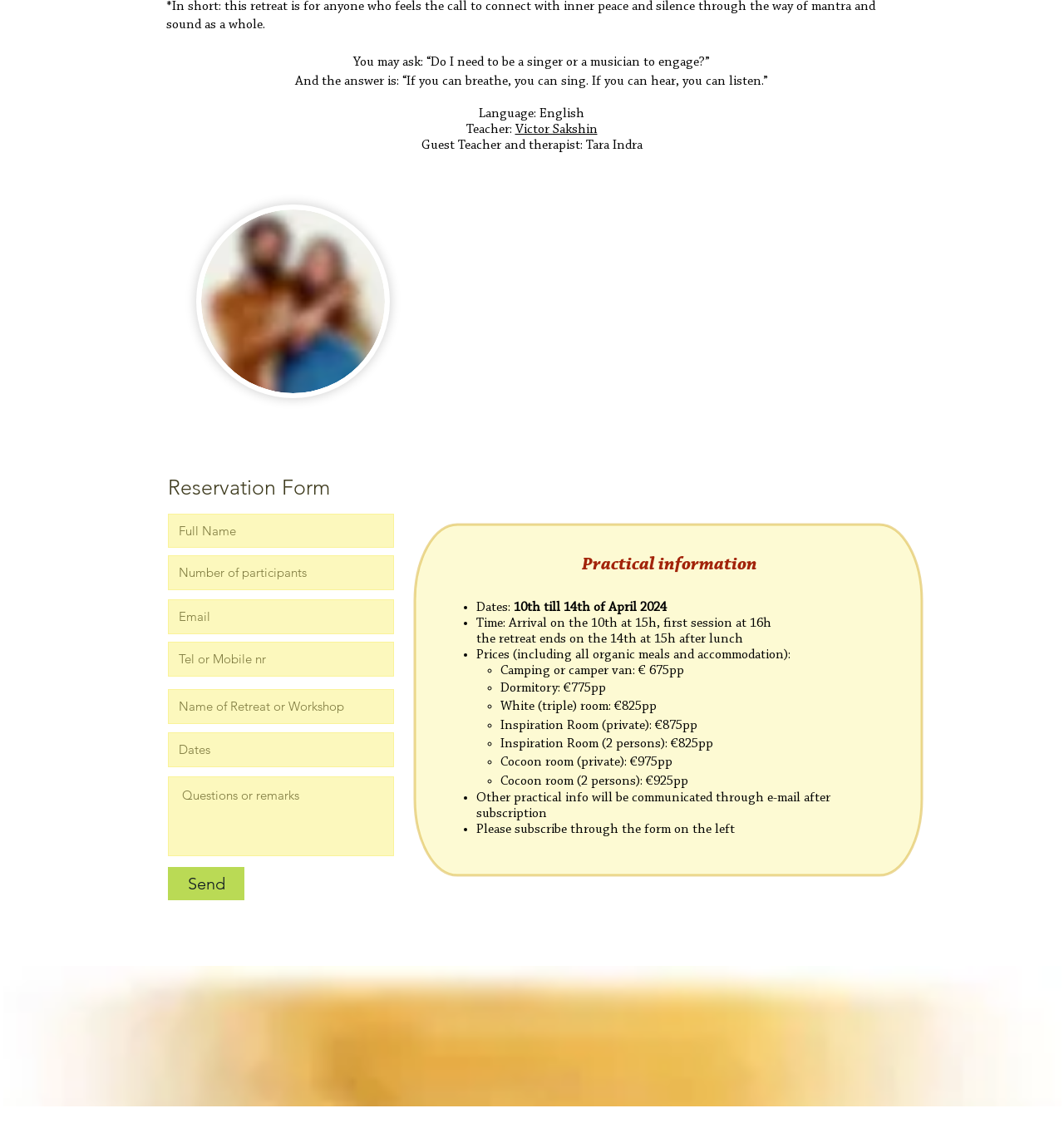Give a succinct answer to this question in a single word or phrase: 
What is the name of the retreat or workshop?

Not specified